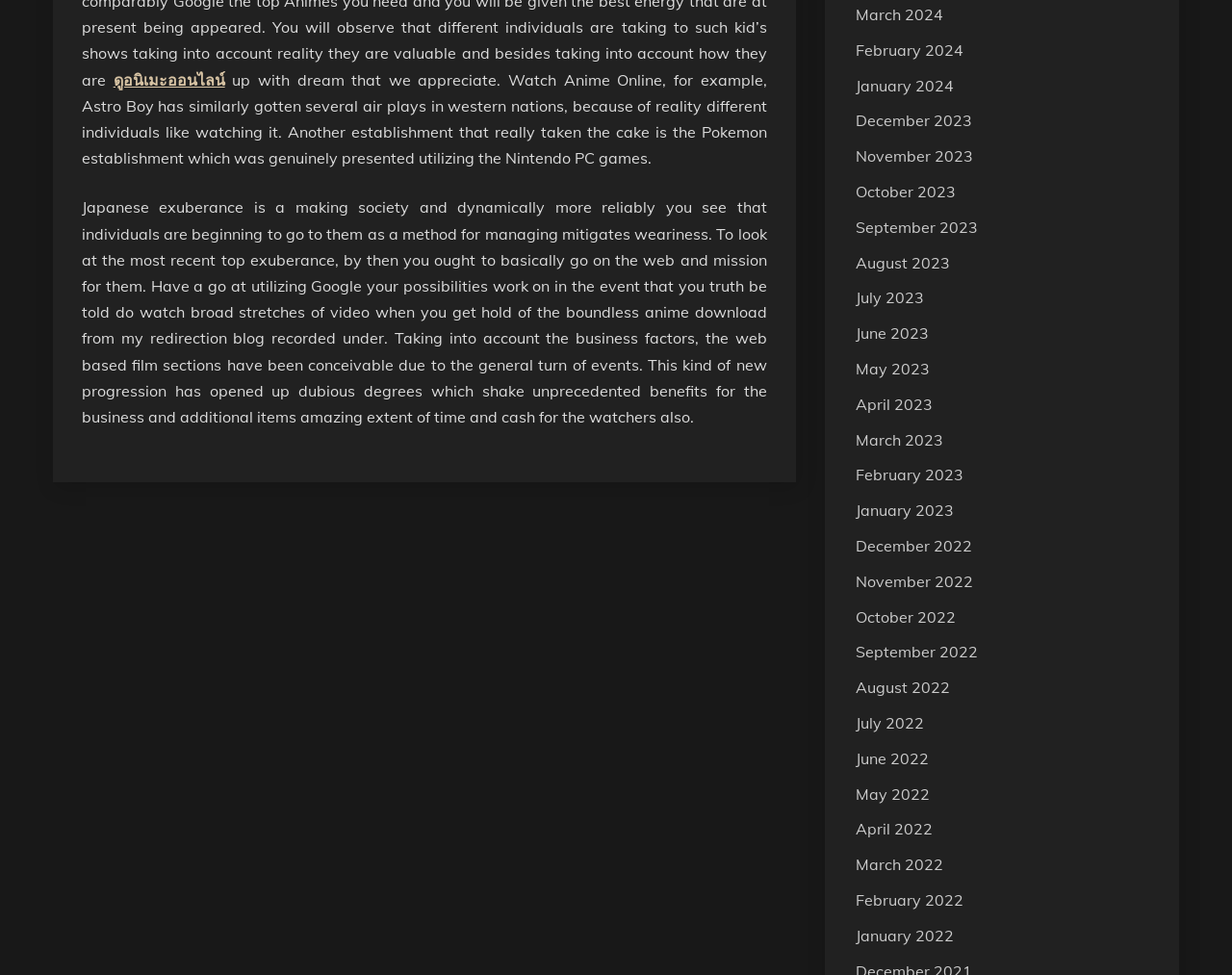Pinpoint the bounding box coordinates of the element to be clicked to execute the instruction: "read more about Japanese anime culture".

[0.066, 0.072, 0.622, 0.172]